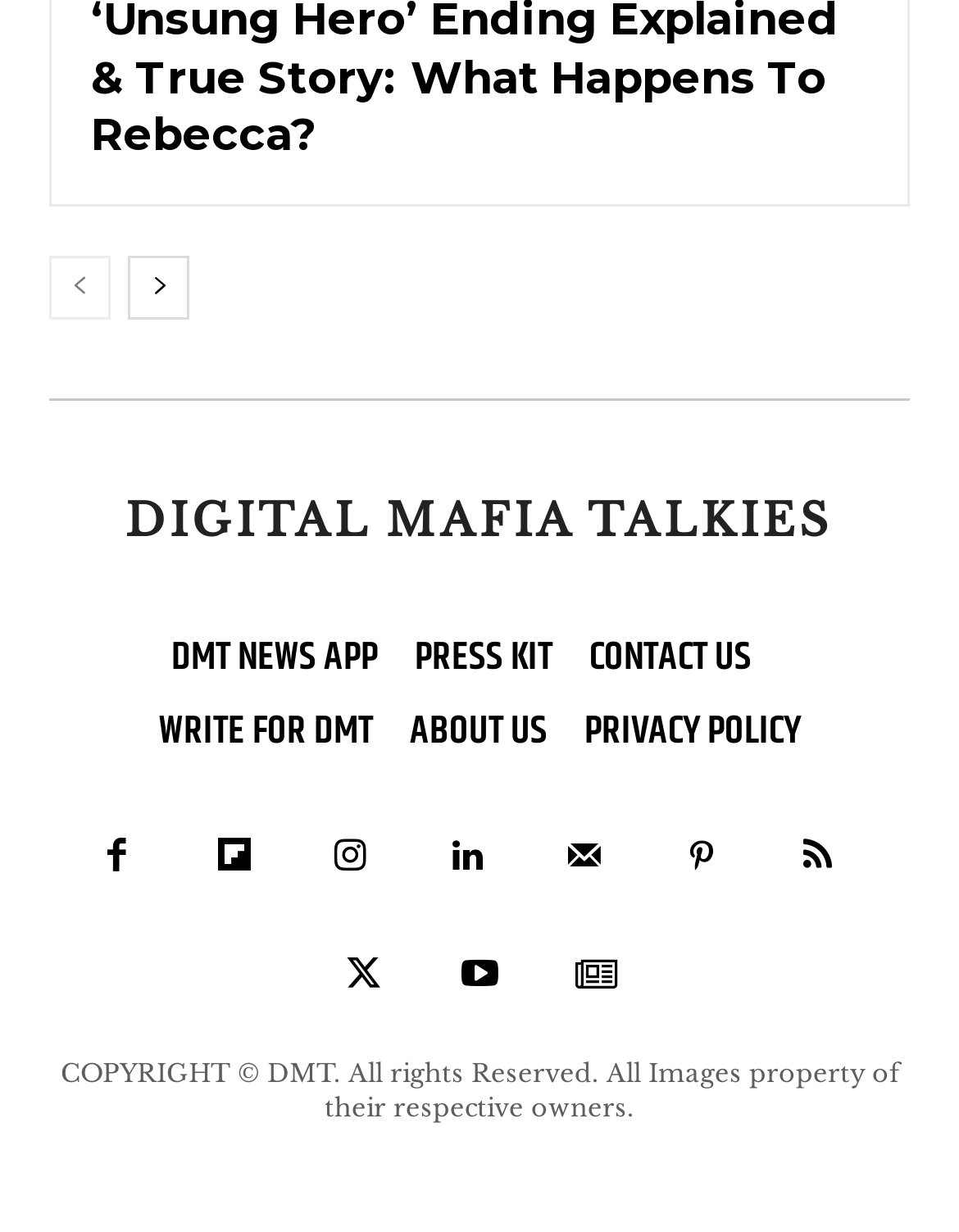Determine the bounding box for the HTML element described here: "Write For DMT". The coordinates should be given as [left, top, right, bottom] with each number being a float between 0 and 1.

[0.165, 0.565, 0.388, 0.625]